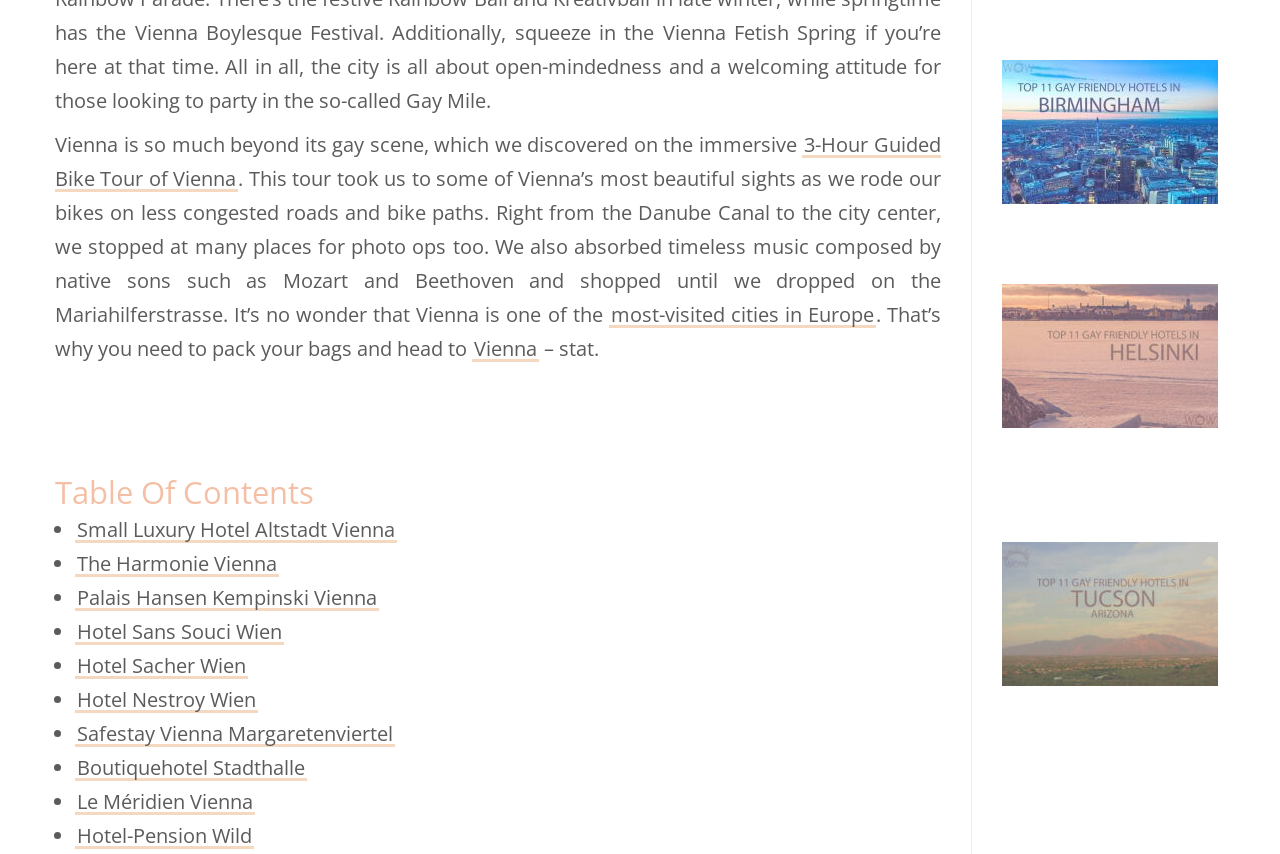Find the bounding box of the element with the following description: "The Harmonie Vienna". The coordinates must be four float numbers between 0 and 1, formatted as [left, top, right, bottom].

[0.059, 0.644, 0.218, 0.676]